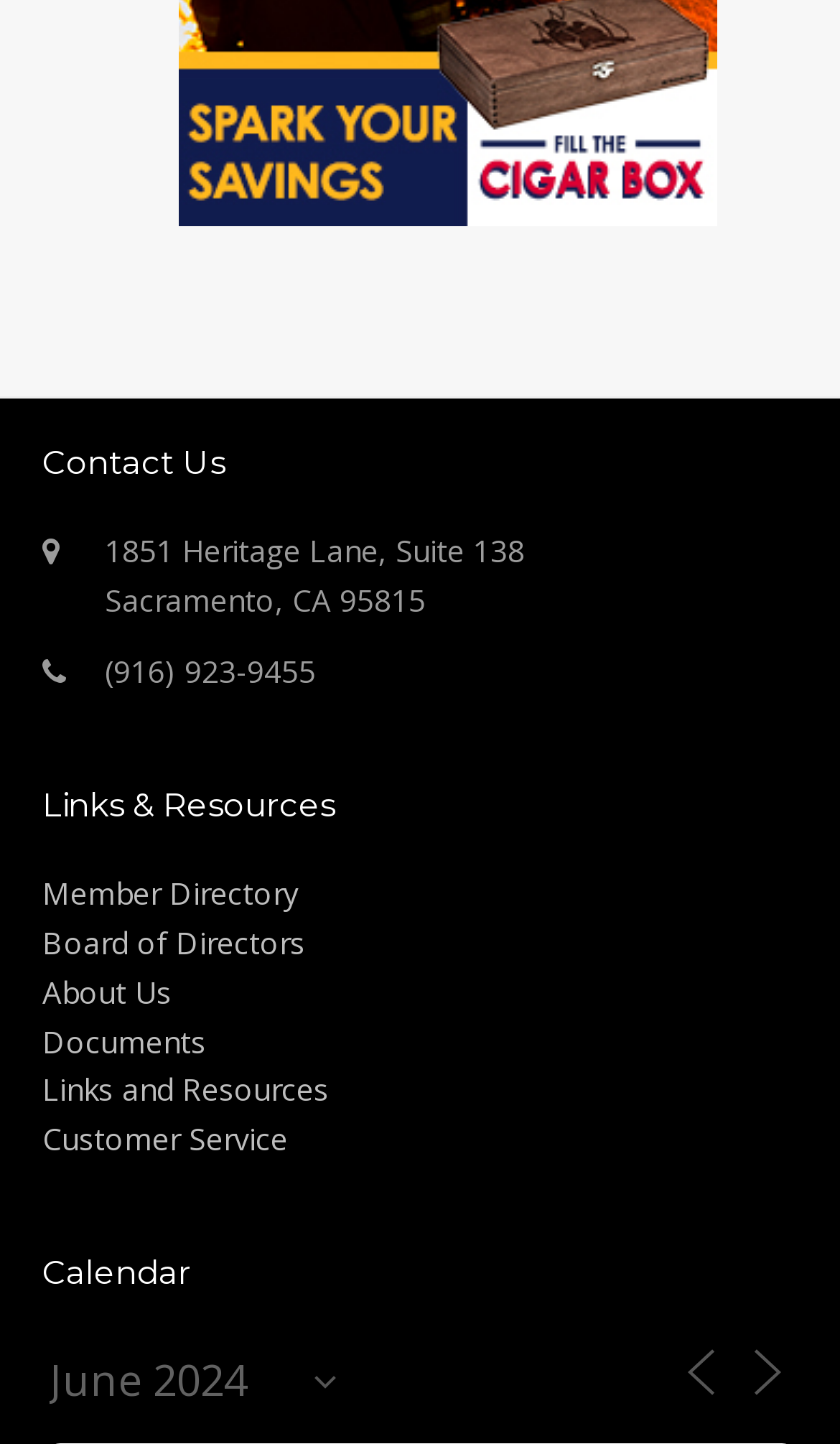Locate the bounding box coordinates of the UI element described by: "Links and Resources". Provide the coordinates as four float numbers between 0 and 1, formatted as [left, top, right, bottom].

[0.05, 0.74, 0.391, 0.769]